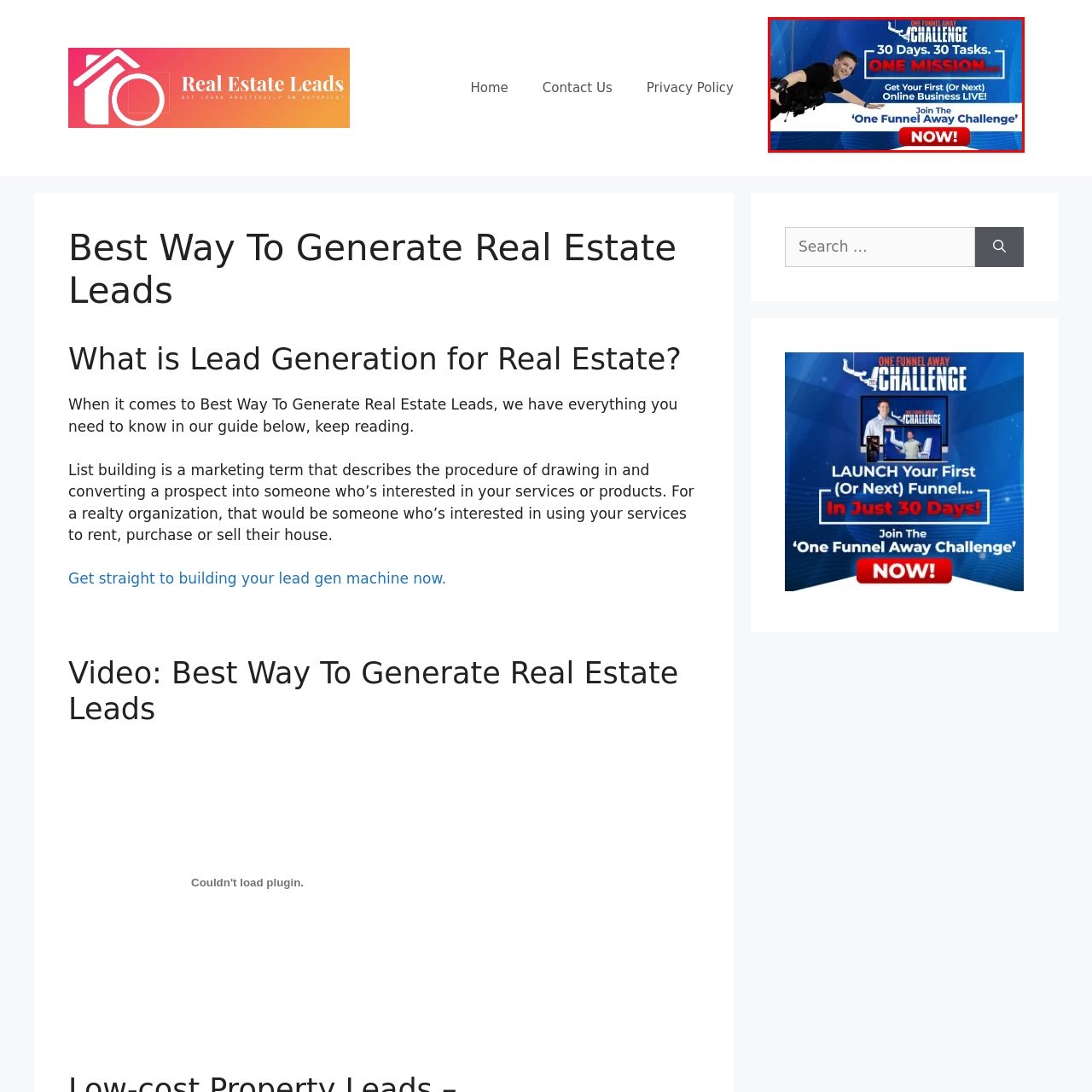What is the purpose of the 'NOW!' button?
Inspect the image surrounded by the red bounding box and answer the question using a single word or a short phrase.

To join the challenge